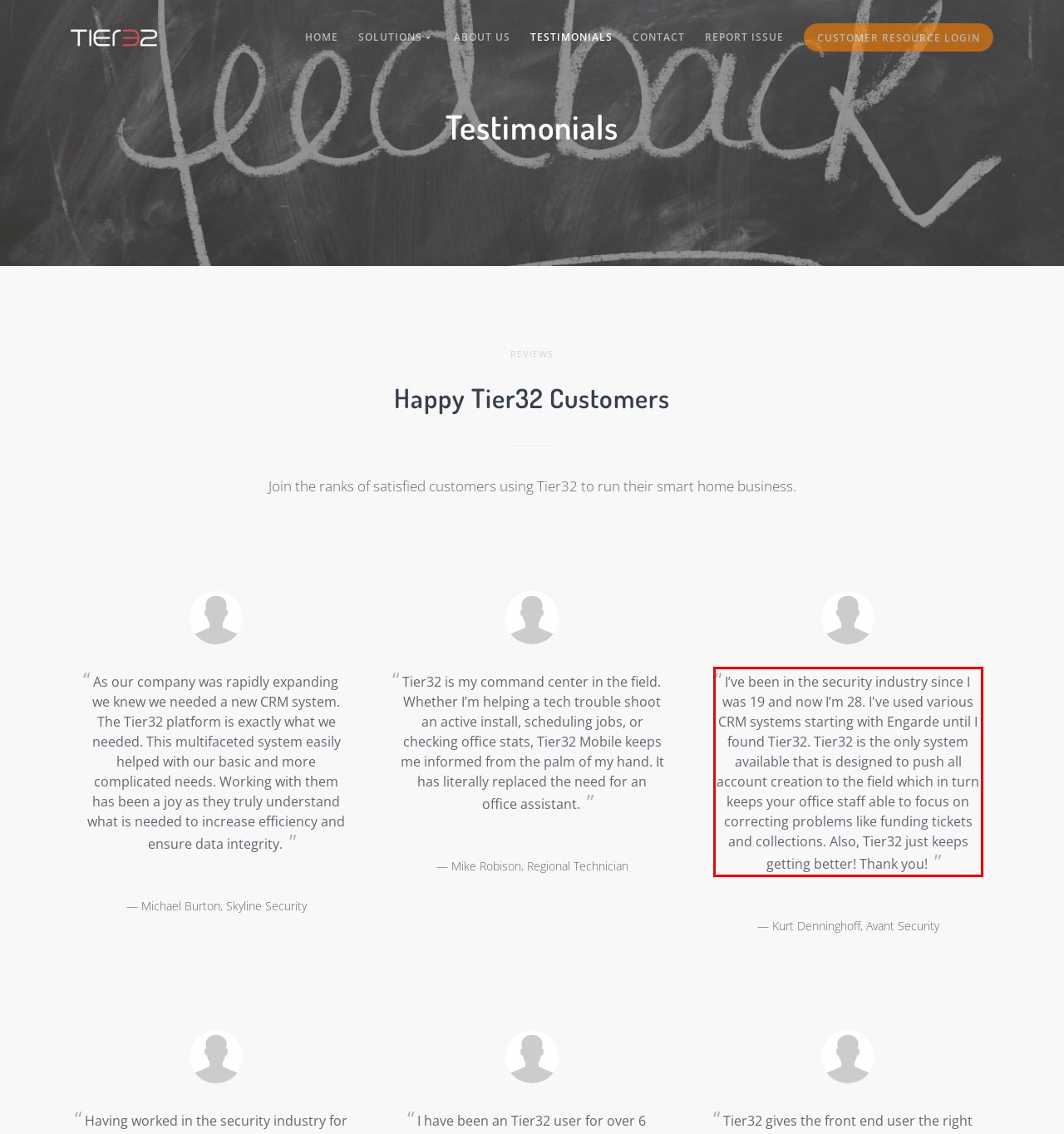You have a screenshot of a webpage with a UI element highlighted by a red bounding box. Use OCR to obtain the text within this highlighted area.

I’ve been in the security industry since I was 19 and now I’m 28. I've used various CRM systems starting with Engarde until I found Tier32. Tier32 is the only system available that is designed to push all account creation to the field which in turn keeps your office staff able to focus on correcting problems like funding tickets and collections. Also, Tier32 just keeps getting better! Thank you!